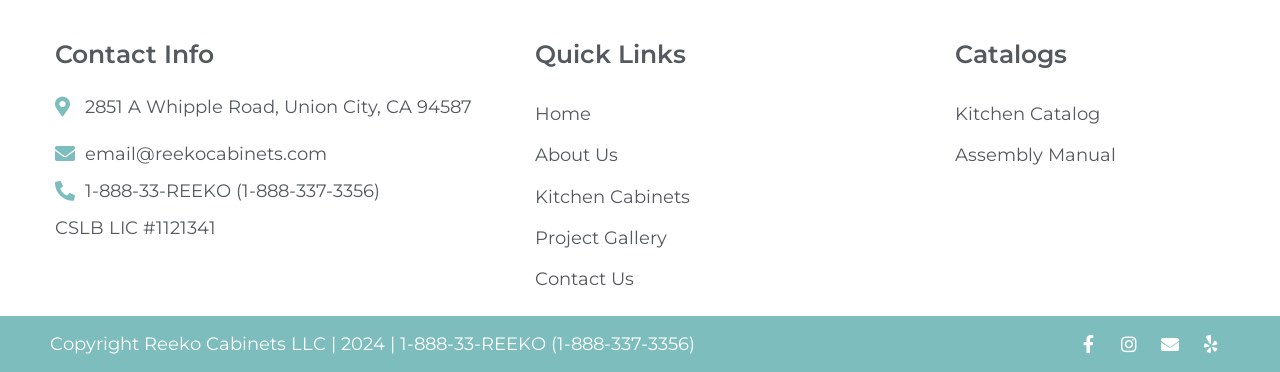Determine the coordinates of the bounding box that should be clicked to complete the instruction: "Read about How To Watch TATA IPL 2023 Free On Jio Cinema". The coordinates should be represented by four float numbers between 0 and 1: [left, top, right, bottom].

None